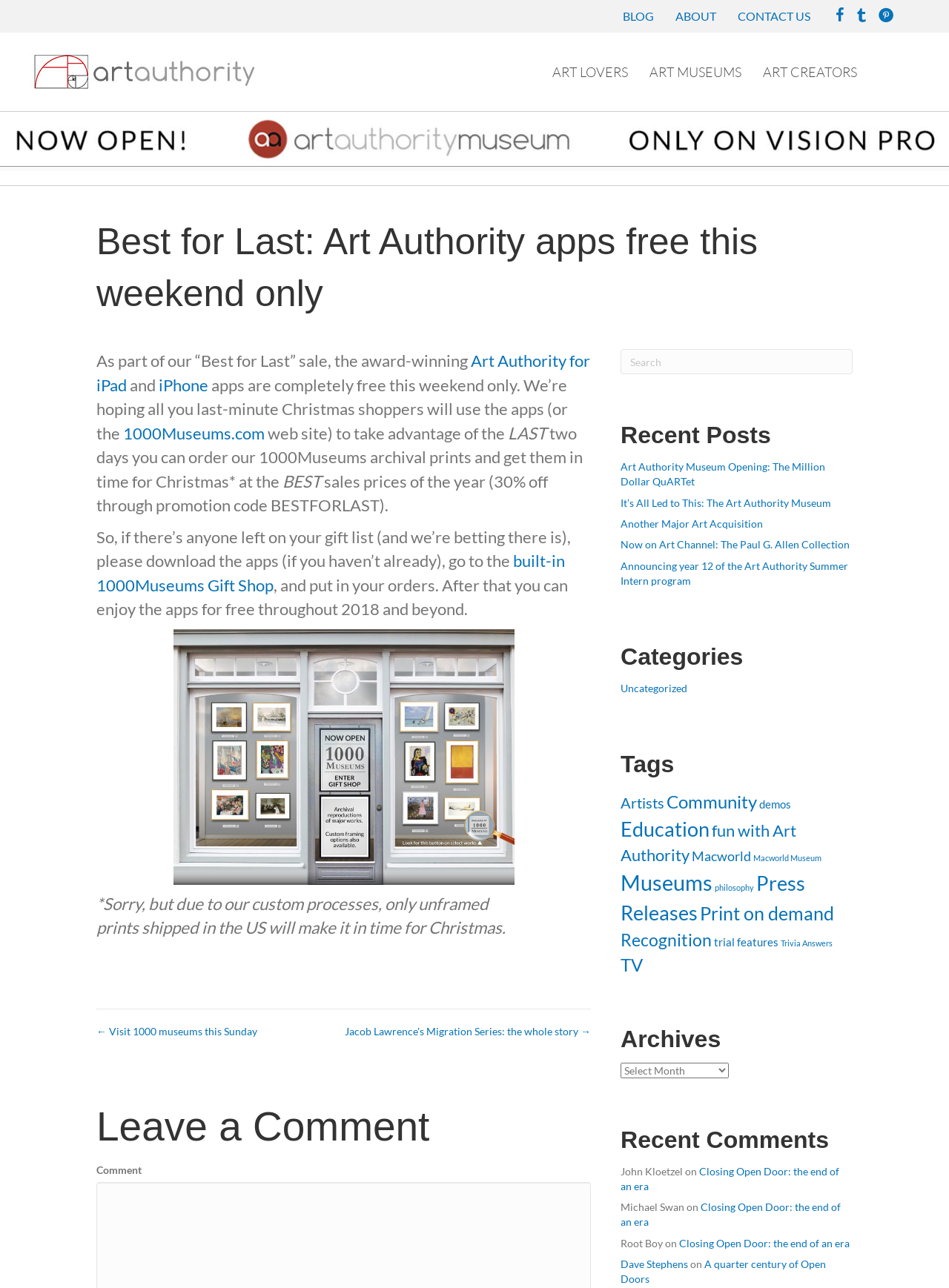What is the discount being offered?
Provide a one-word or short-phrase answer based on the image.

30% off